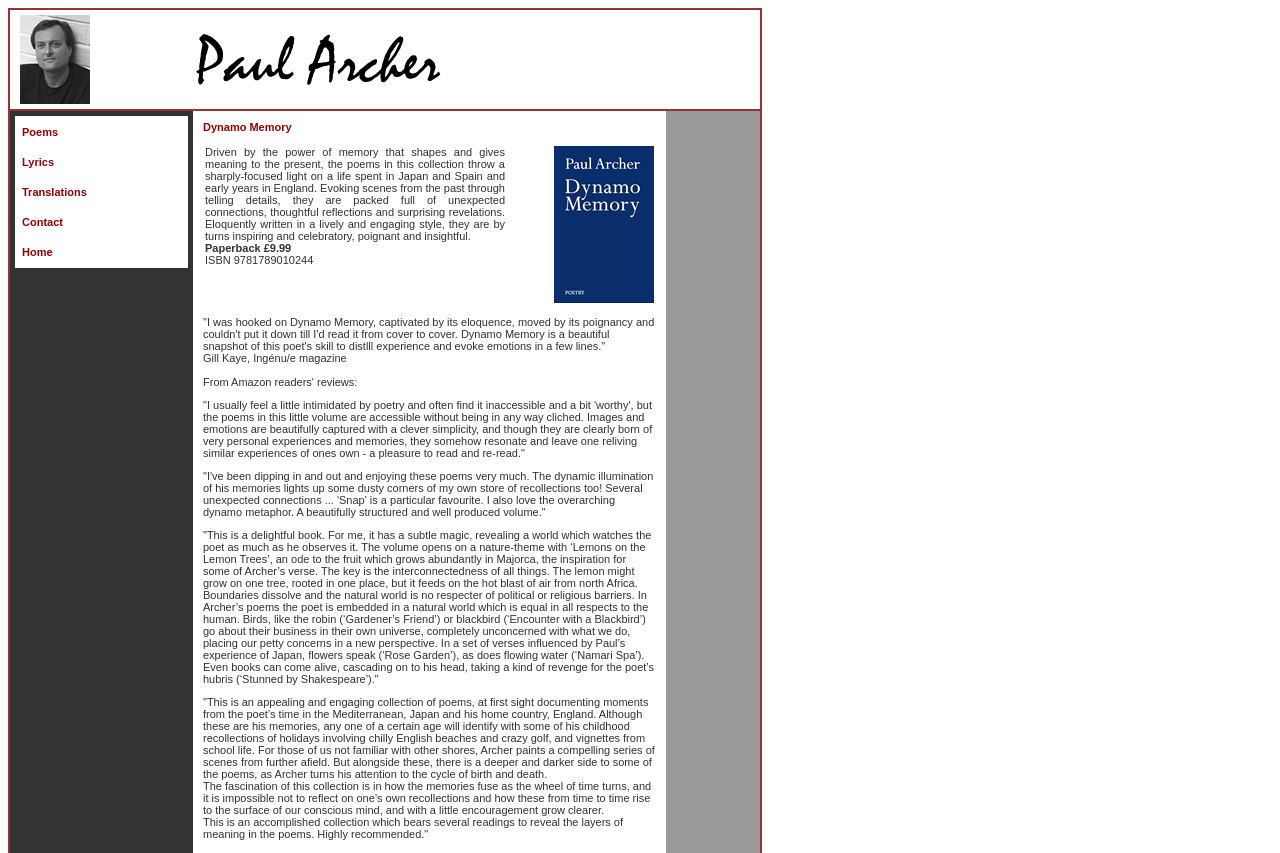What is the title of the book of poems by Paul Archer?
Please interpret the details in the image and answer the question thoroughly.

The title of the book of poems by Paul Archer is mentioned as 'Dynamo Memory' in the webpage, which is evident from the image caption 'Dynamo Memory: book of poems by Paul Archer' and the overall content of the webpage.